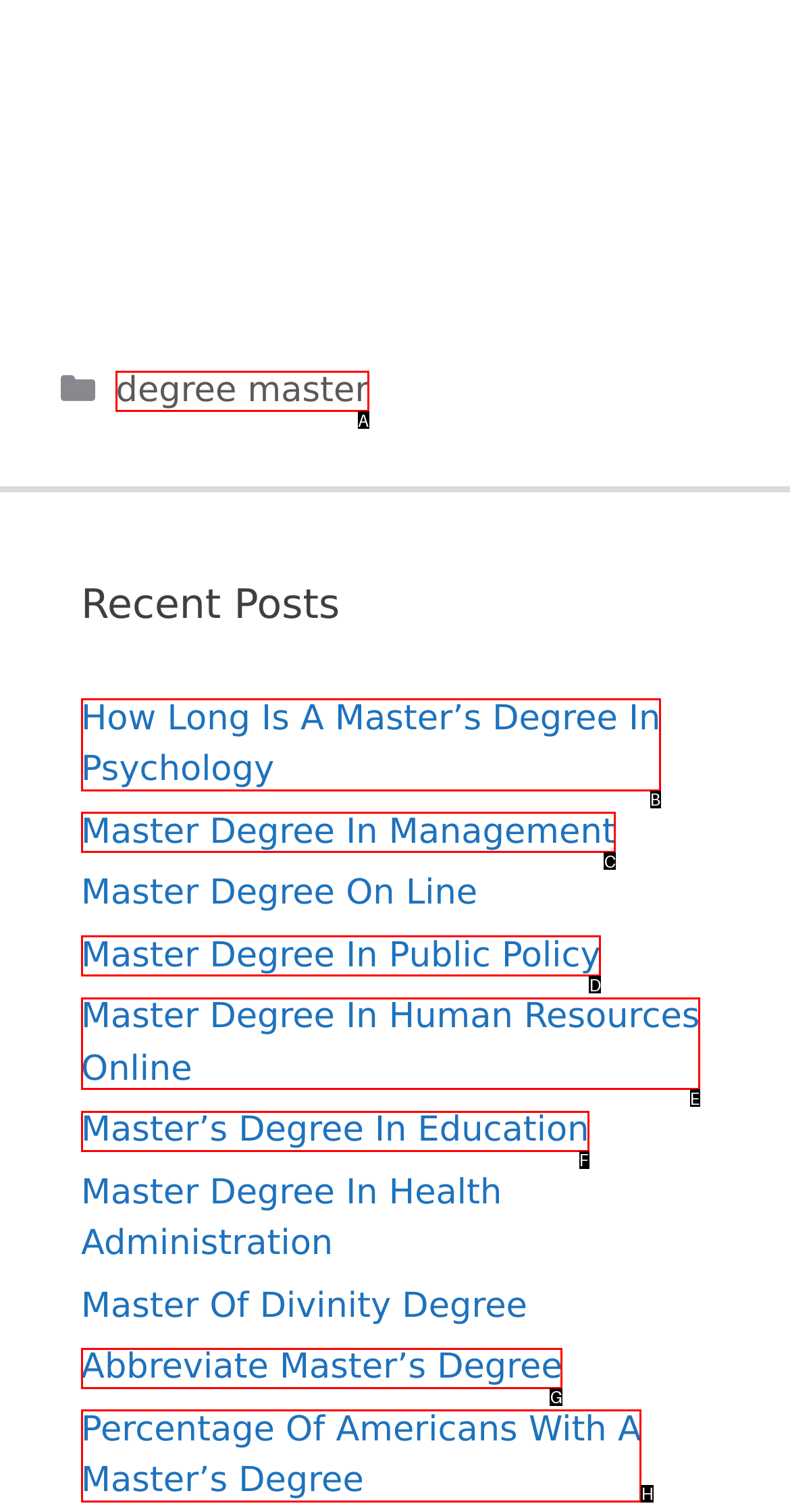Identify the HTML element that best fits the description: Master Degree In Management. Respond with the letter of the corresponding element.

C